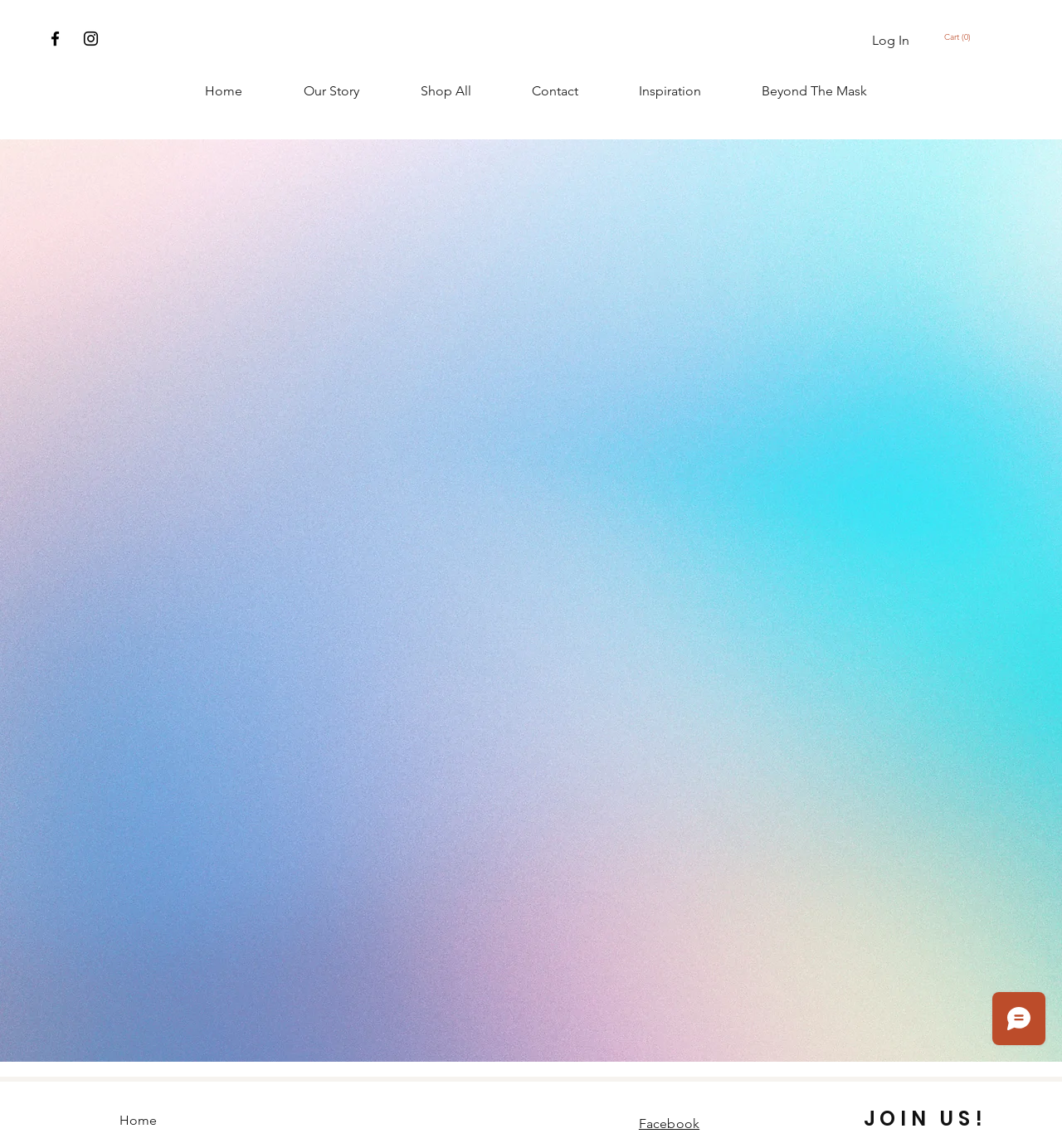Explain in detail what you observe on this webpage.

This webpage is an e-commerce site for a brand called "Roar | Madelyn" that sells colorful and fun mask straps for children. At the top left corner, there is a social bar with links to Facebook and Instagram, each represented by an icon. 

To the right of the social bar, there is a cart button with a count of 0 items. Below the social bar, there is a navigation menu with links to various sections of the site, including Home, Our Story, Shop All, Contact, Inspiration, and Beyond The Mask. 

On the top right corner, there is a Log In button. The main content of the page takes up most of the screen, but its exact content is not specified. At the bottom right corner, there is a Wix Chat iframe with links to Home and Facebook, as well as a heading that reads "JOIN US!".